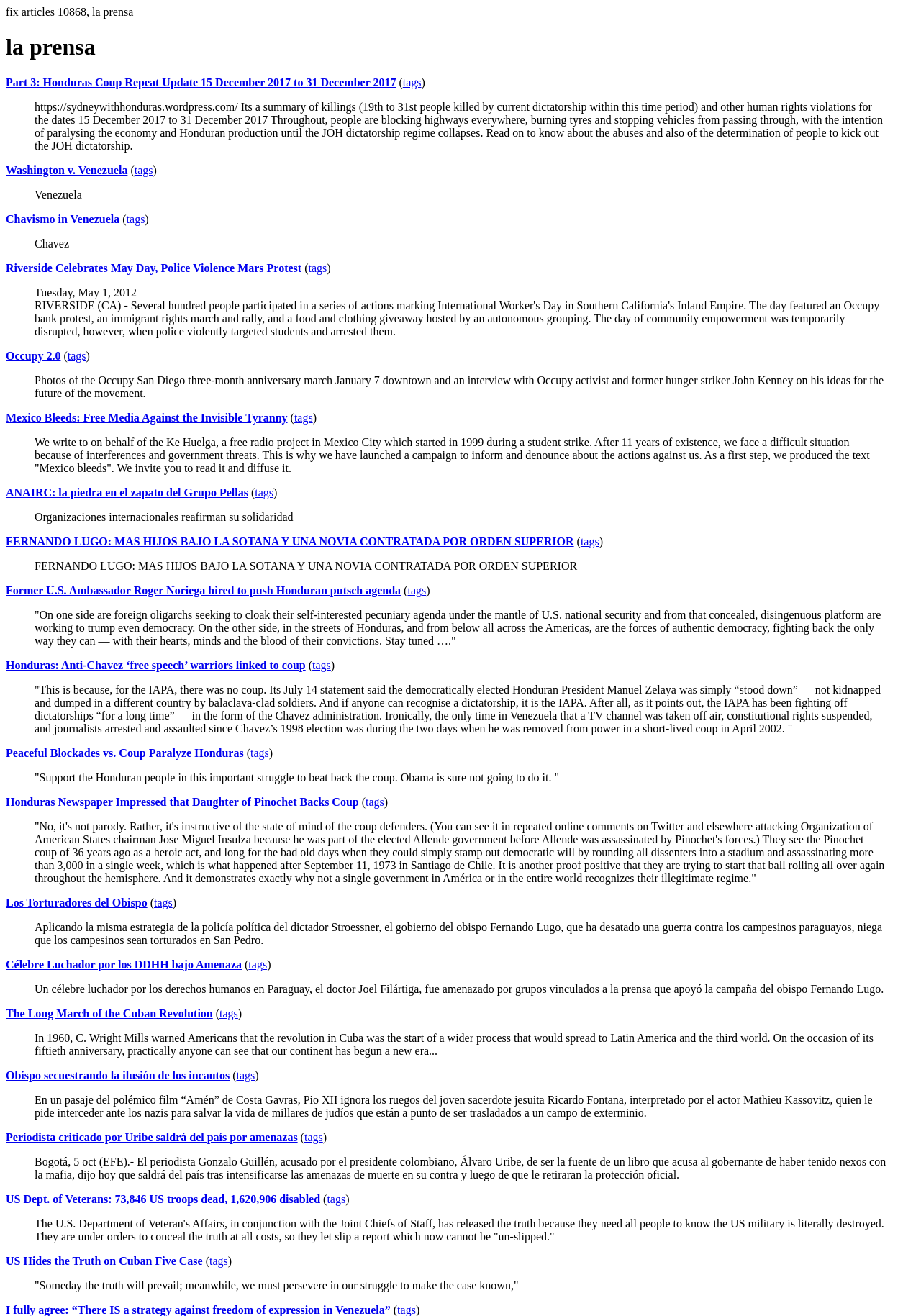Can you determine the bounding box coordinates of the area that needs to be clicked to fulfill the following instruction: "Check out Peaceful Blockades vs. Coup Paralyze Honduras"?

[0.006, 0.567, 0.265, 0.577]